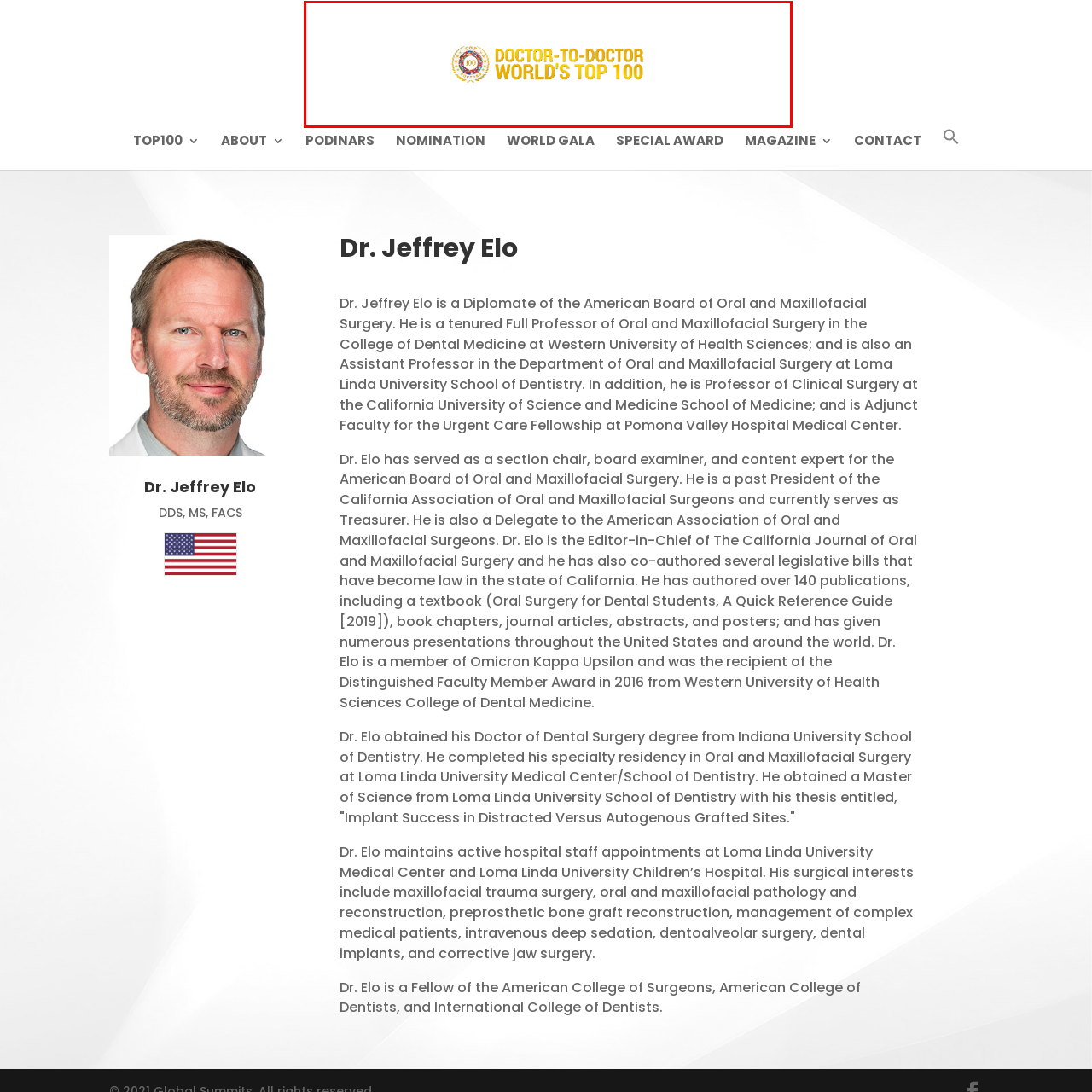Describe thoroughly what is shown in the red-bordered area of the image.

The image prominently features the text "DOCTOR-TO-DOCTOR WORLD'S TOP 100," signifying a prestigious accolade recognizing exemplary healthcare professionals. Accompanied by a circular emblem, the design communicates excellence and high standards in the medical field. This recognition celebrates the efforts and contributions of top doctors, fostering a sense of community and peer acknowledgment within the medical profession. The bold typography and vibrant colors evoke a sense of achievement and honor, further emphasizing the significance of being listed among the world's leading doctors.